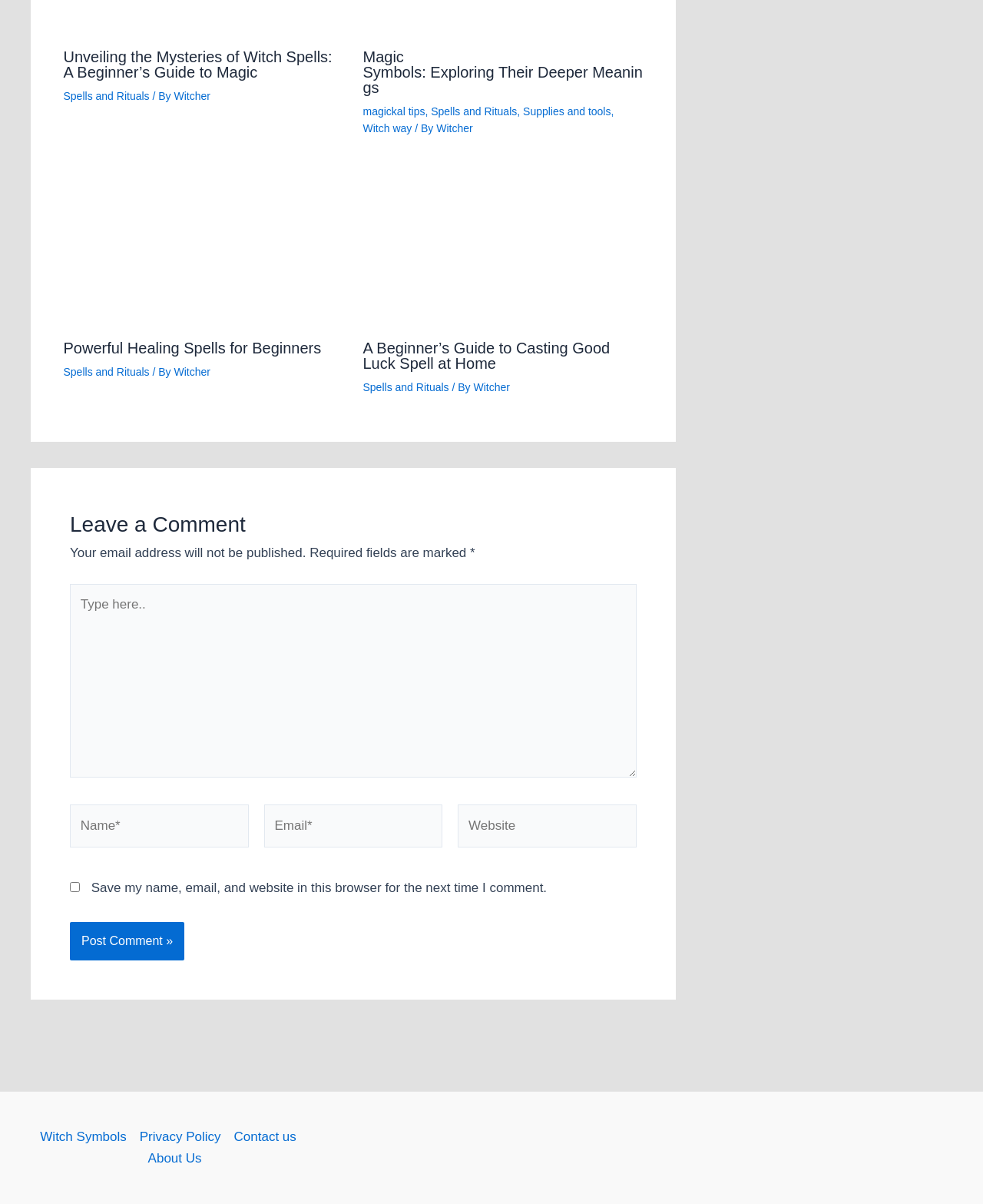Identify the bounding box coordinates for the UI element described as follows: Witcher. Use the format (top-left x, top-left y, bottom-right x, bottom-right y) and ensure all values are floating point numbers between 0 and 1.

[0.444, 0.102, 0.481, 0.112]